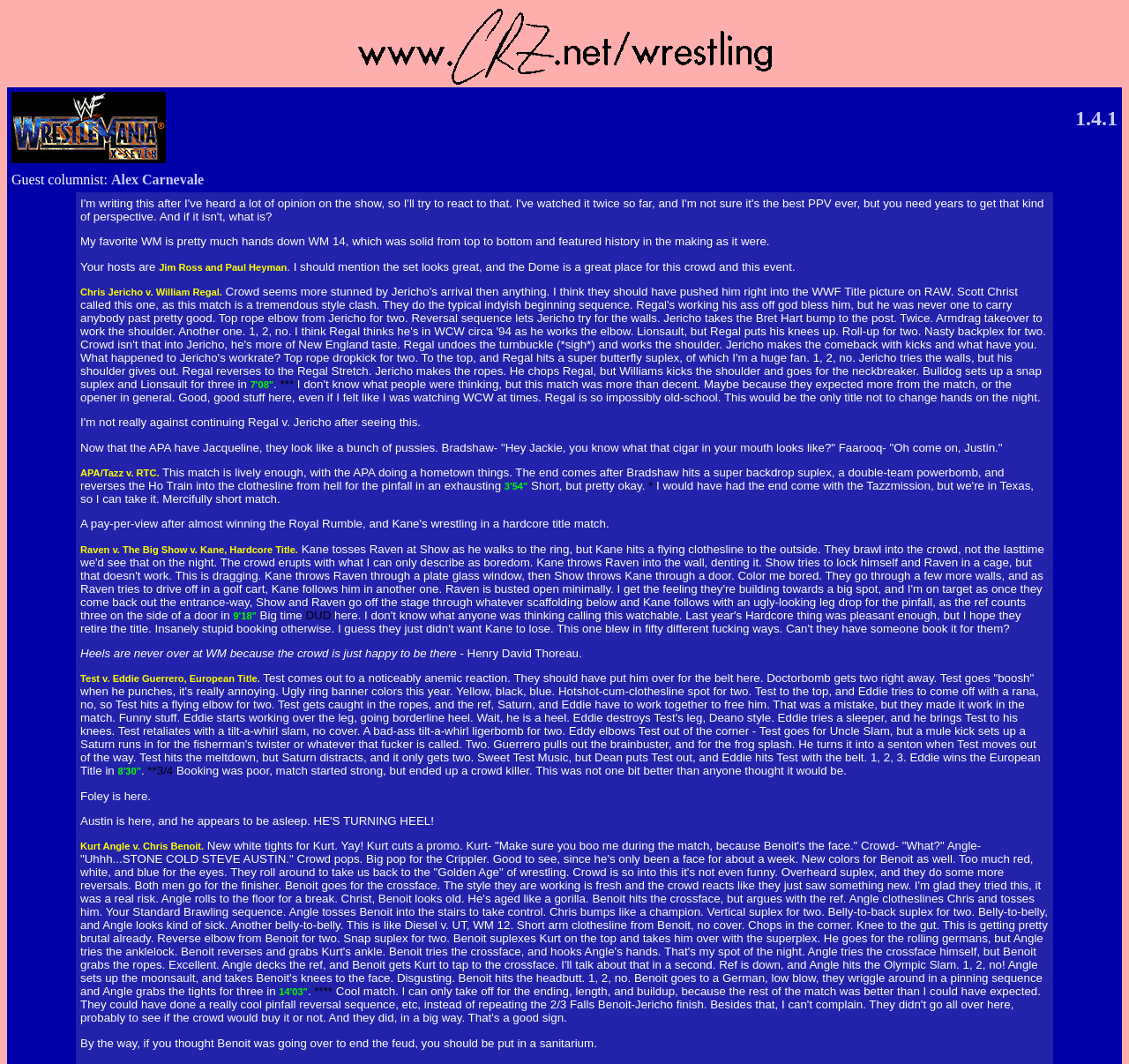Is there an image in the 'You are here' section?
Give a single word or phrase as your answer by examining the image.

Yes